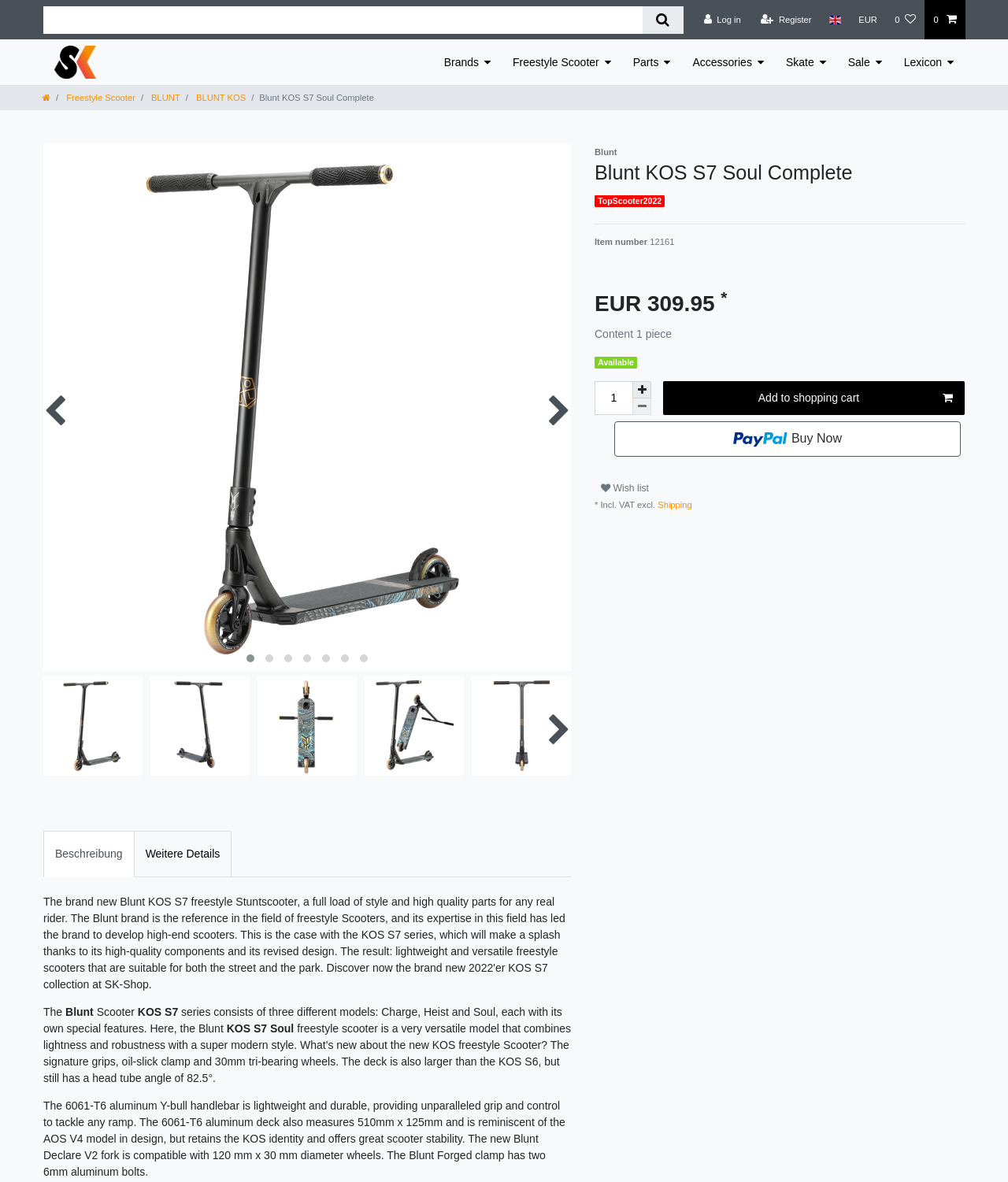Given the description of a UI element: "News Of The Day", identify the bounding box coordinates of the matching element in the webpage screenshot.

None